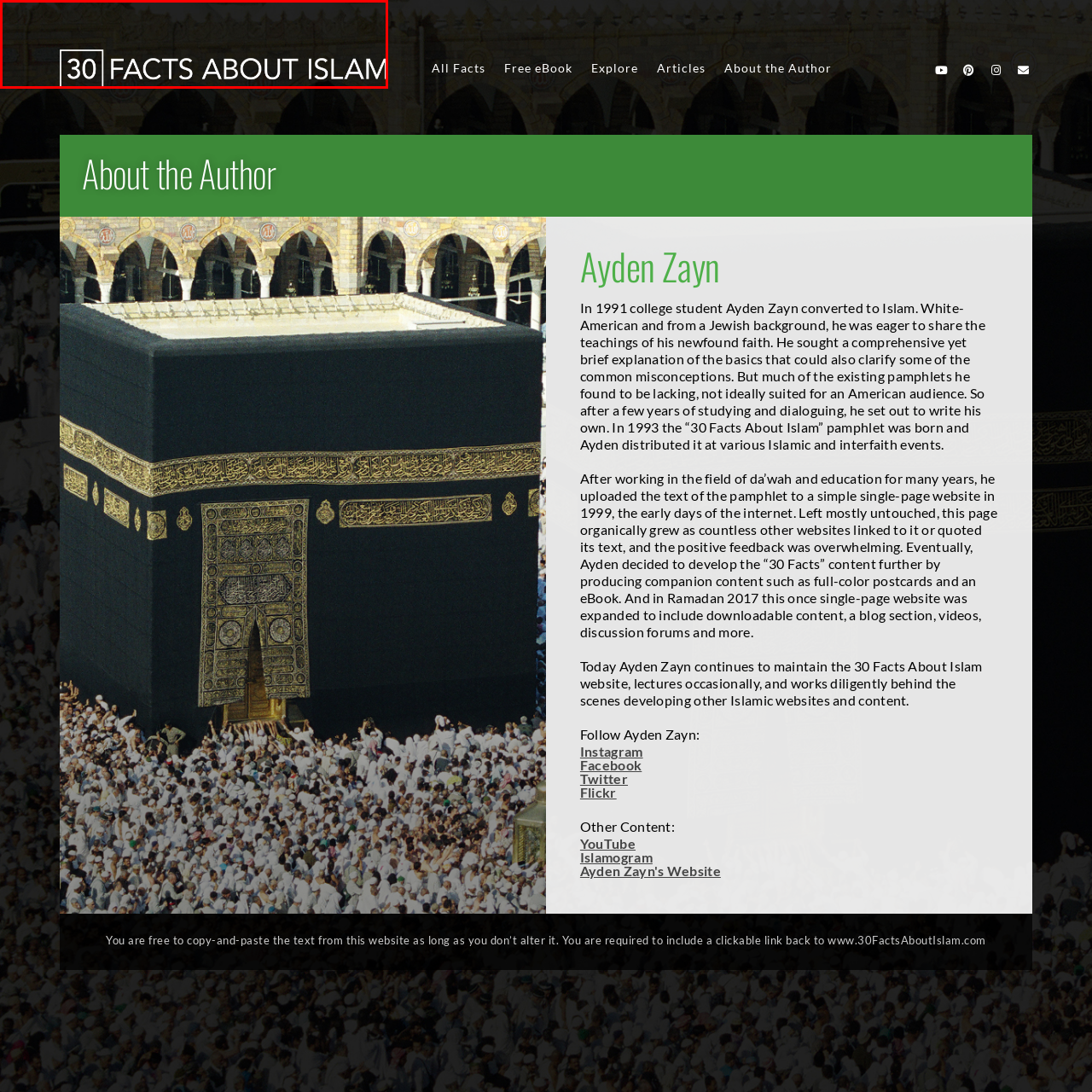What is the purpose of the image?
Direct your attention to the area of the image outlined in red and provide a detailed response based on the visual information available.

The purpose of the image is to educate and clarify key aspects of Islam, making it an inviting entry point for individuals seeking a deeper understanding of the Islamic faith. The image aims to inform and dispel misconceptions about Islam.